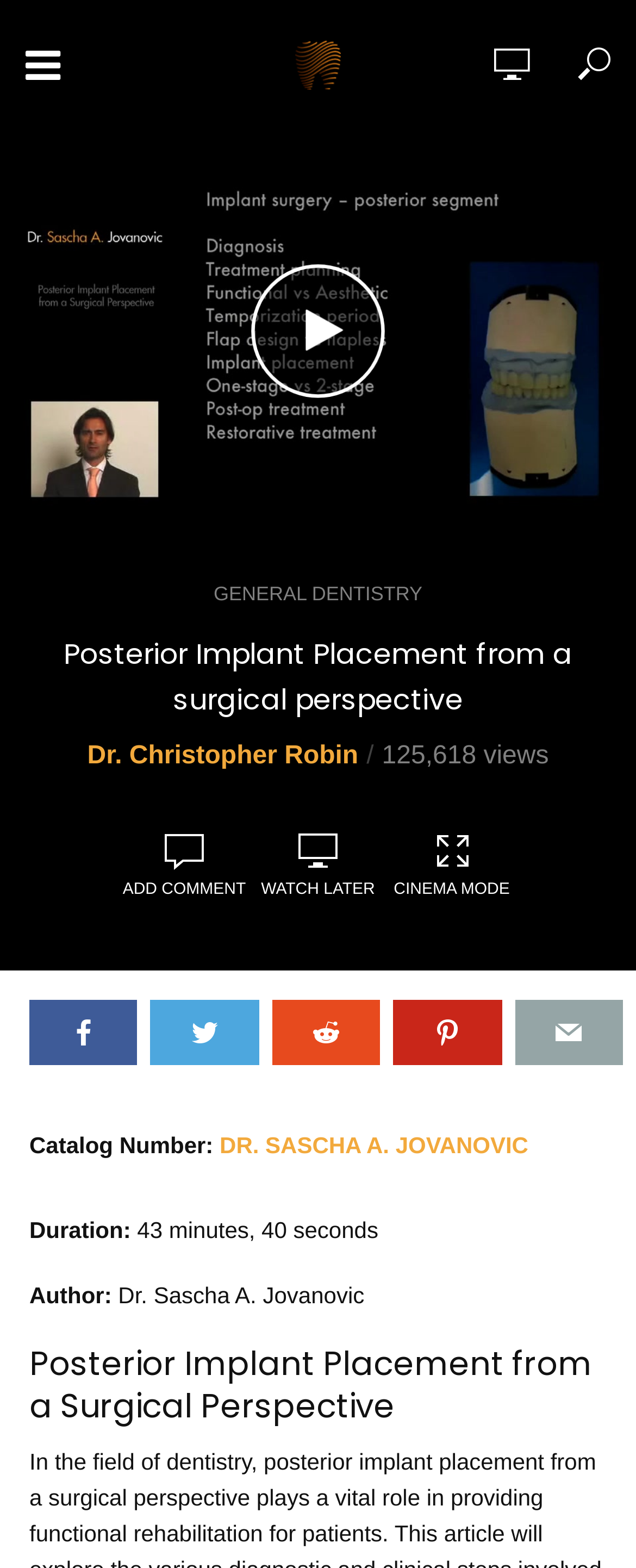Provide a brief response using a word or short phrase to this question:
Who is the author of the video?

Dr. Sascha A. Jovanovic